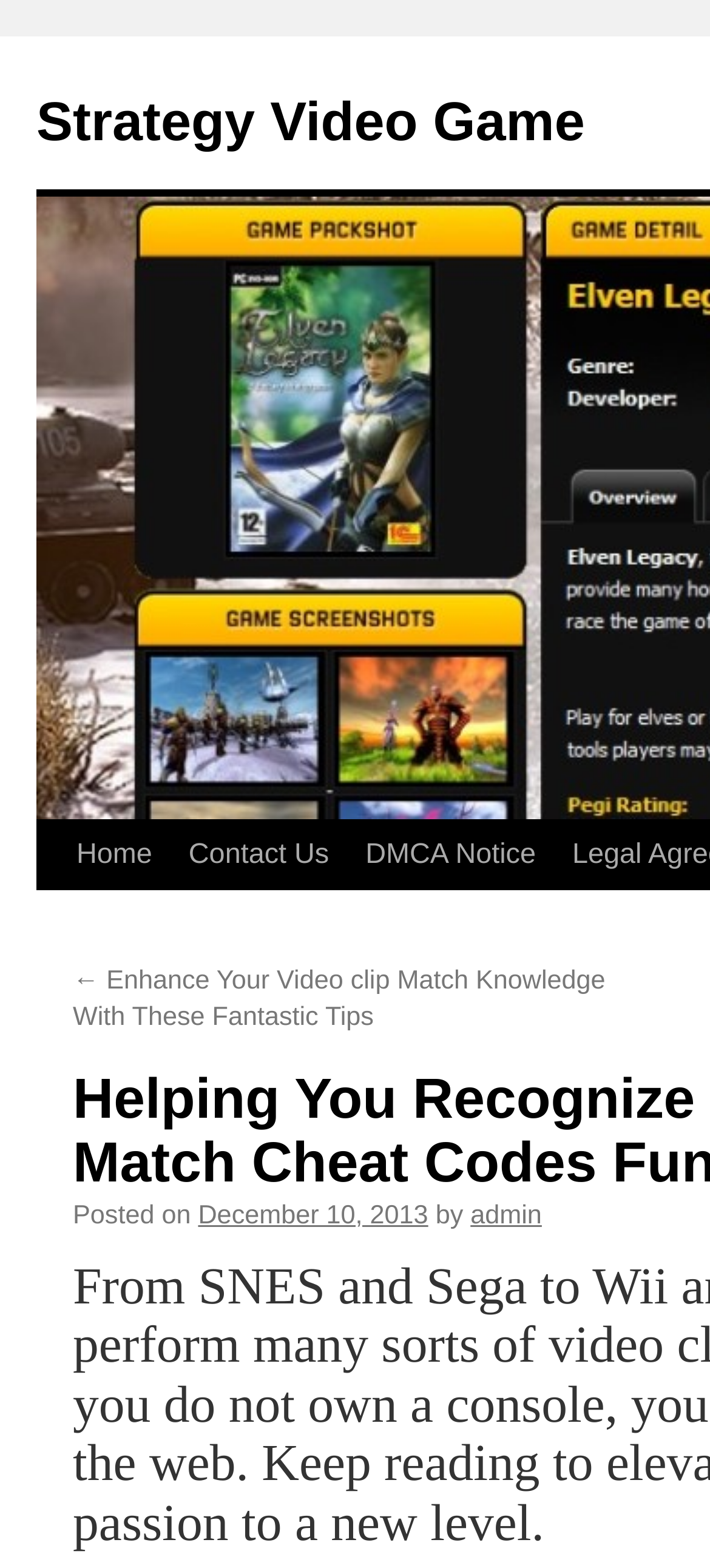Locate the primary heading on the webpage and return its text.

Helping You Recognize How Online video Match Cheat Codes Function